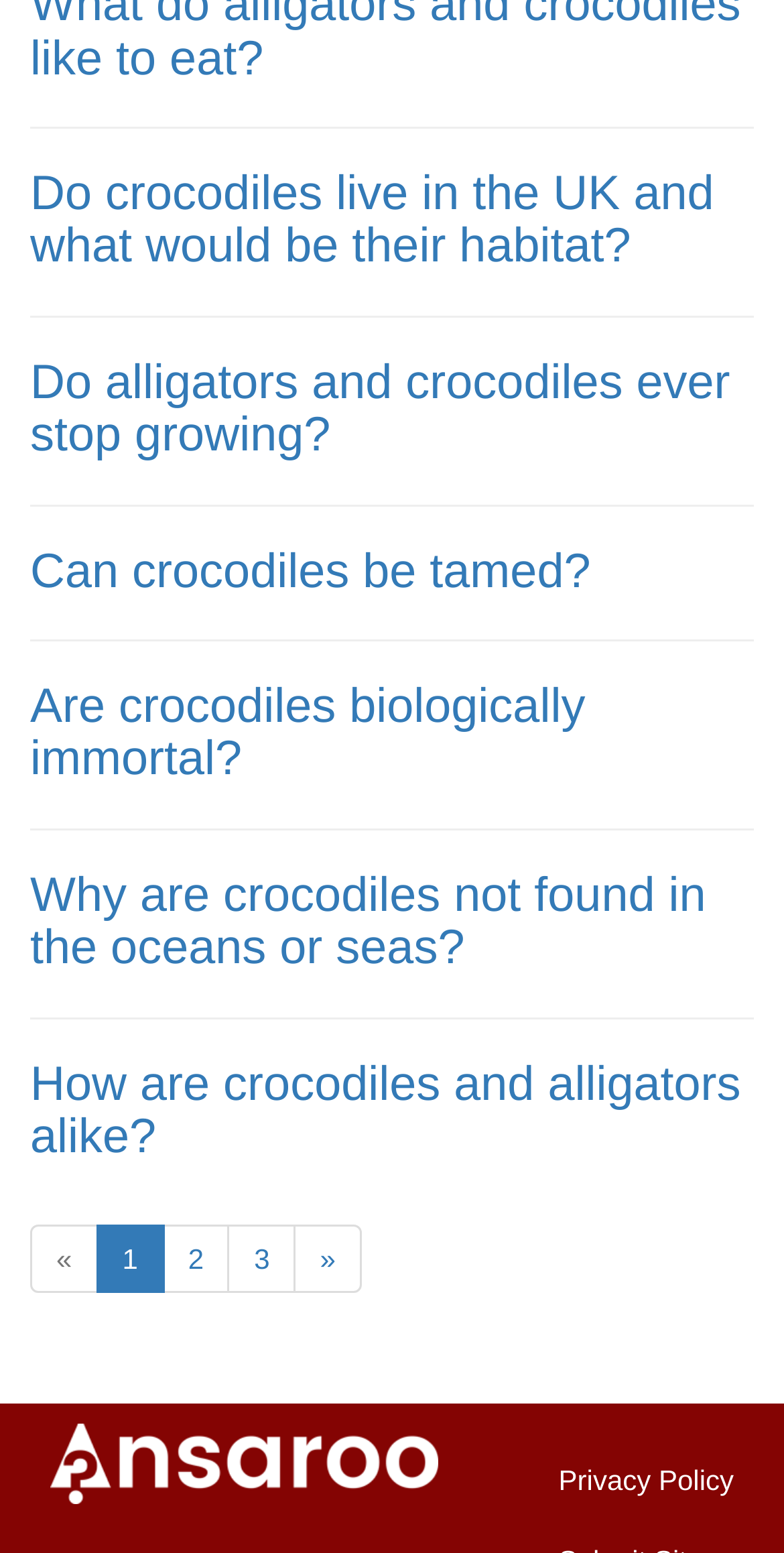Find the bounding box coordinates of the area to click in order to follow the instruction: "Click on the link to learn about crocodiles living in the UK".

[0.038, 0.108, 0.911, 0.177]